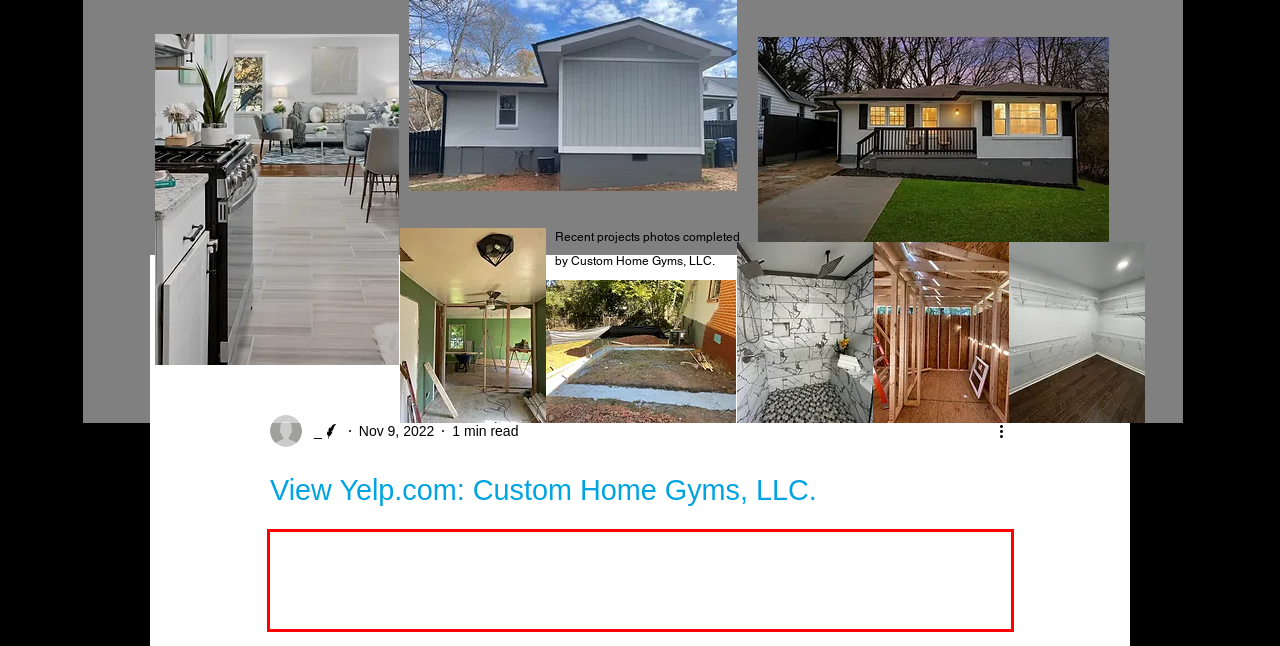There is a screenshot of a webpage with a red bounding box around a UI element. Please use OCR to extract the text within the red bounding box.

For additional information, including updated photos and current projects, please view Yelp.com website and look up Custom Home Gyms, LLC. You may also view my portfolio on my personal website www.customgymsonline.com. Please contact Laura Gudipalley directly at 678-472-3719 for consultations for services. I look forward to working for you.